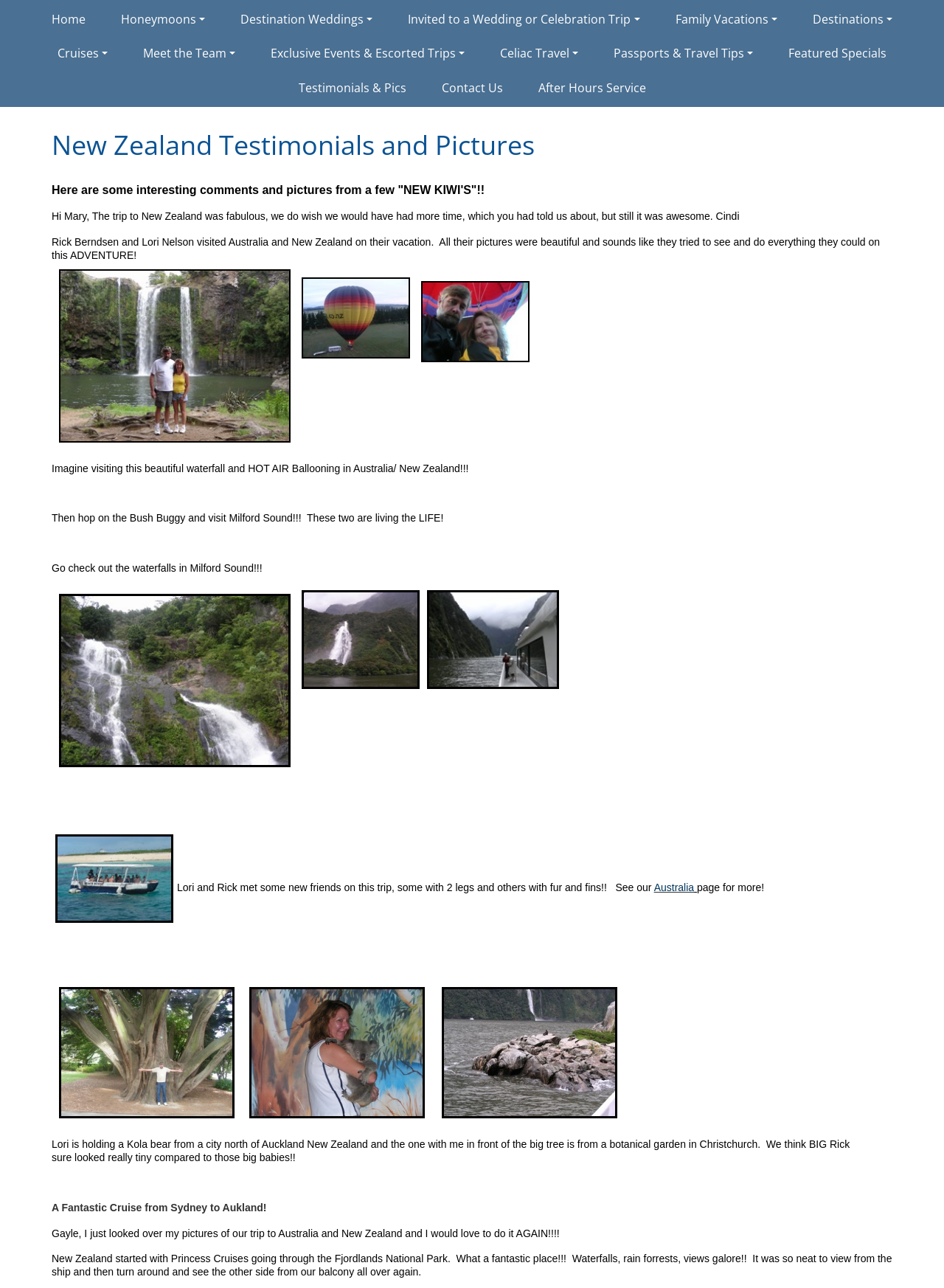Identify the bounding box coordinates for the element that needs to be clicked to fulfill this instruction: "Check out 'Featured Specials'". Provide the coordinates in the format of four float numbers between 0 and 1: [left, top, right, bottom].

[0.817, 0.028, 0.958, 0.055]